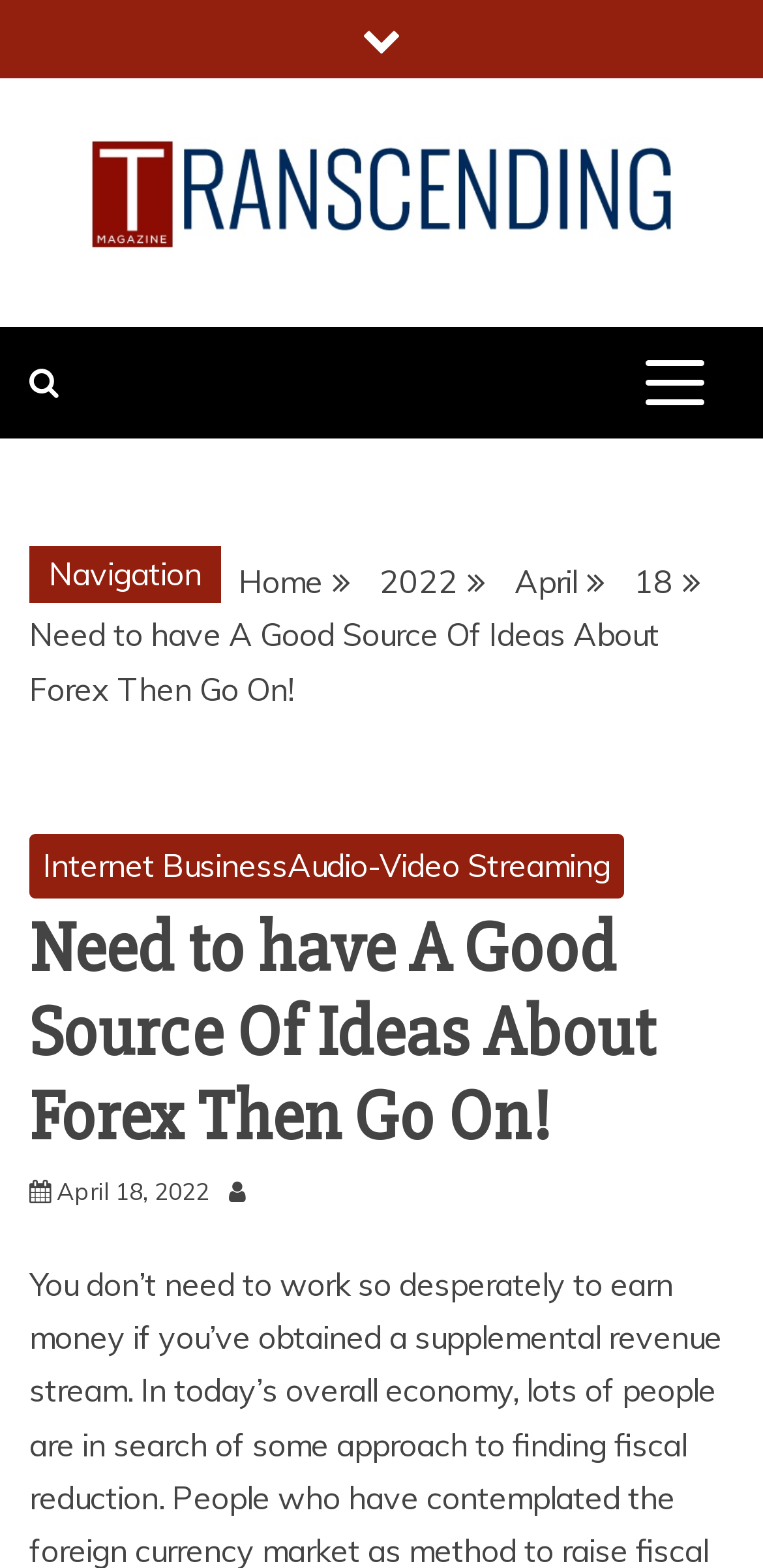Given the description of the UI element: "Internet BusinessAudio-Video Streaming", predict the bounding box coordinates in the form of [left, top, right, bottom], with each value being a float between 0 and 1.

[0.038, 0.532, 0.818, 0.573]